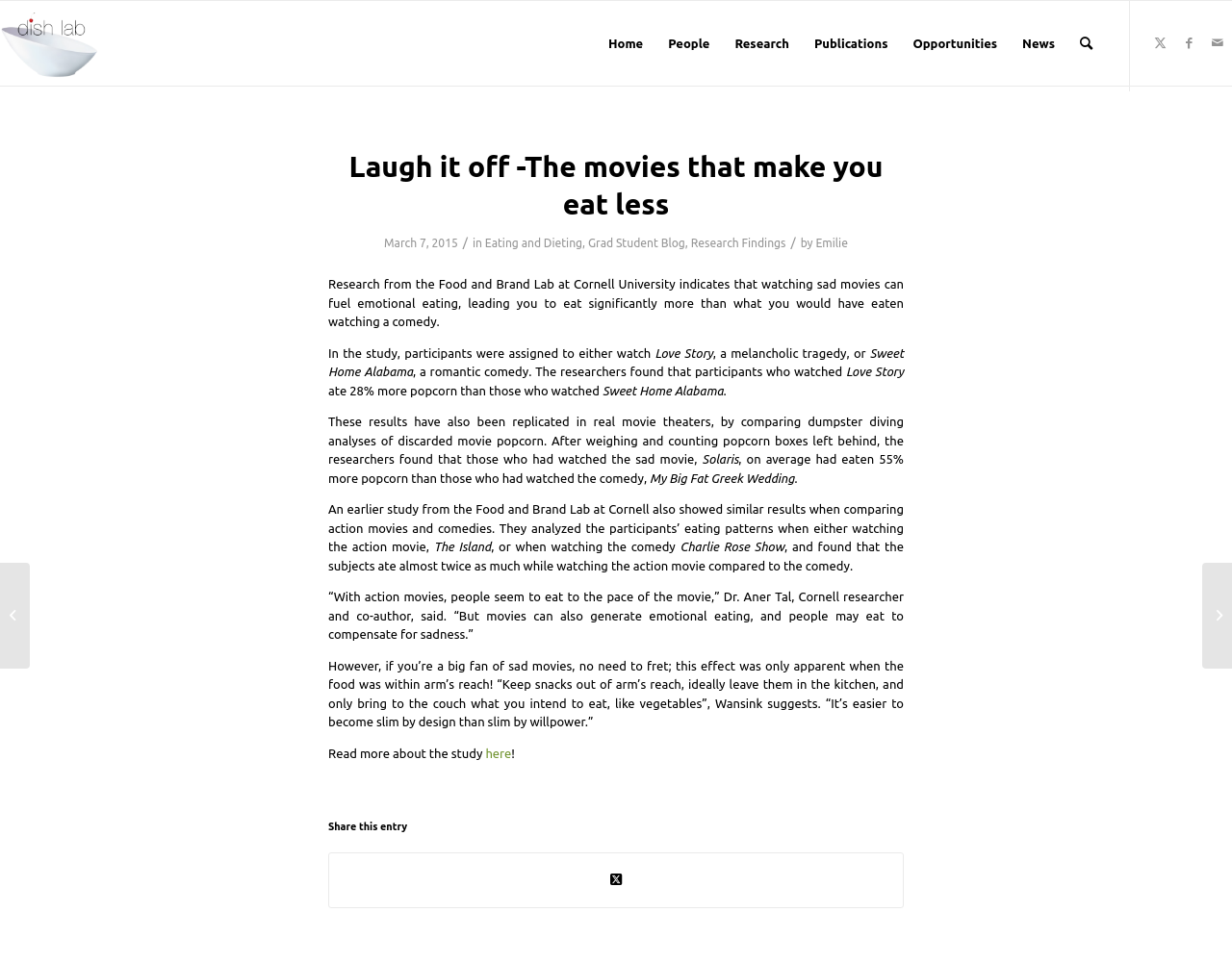Identify the coordinates of the bounding box for the element that must be clicked to accomplish the instruction: "Read more about the study".

[0.394, 0.775, 0.415, 0.789]